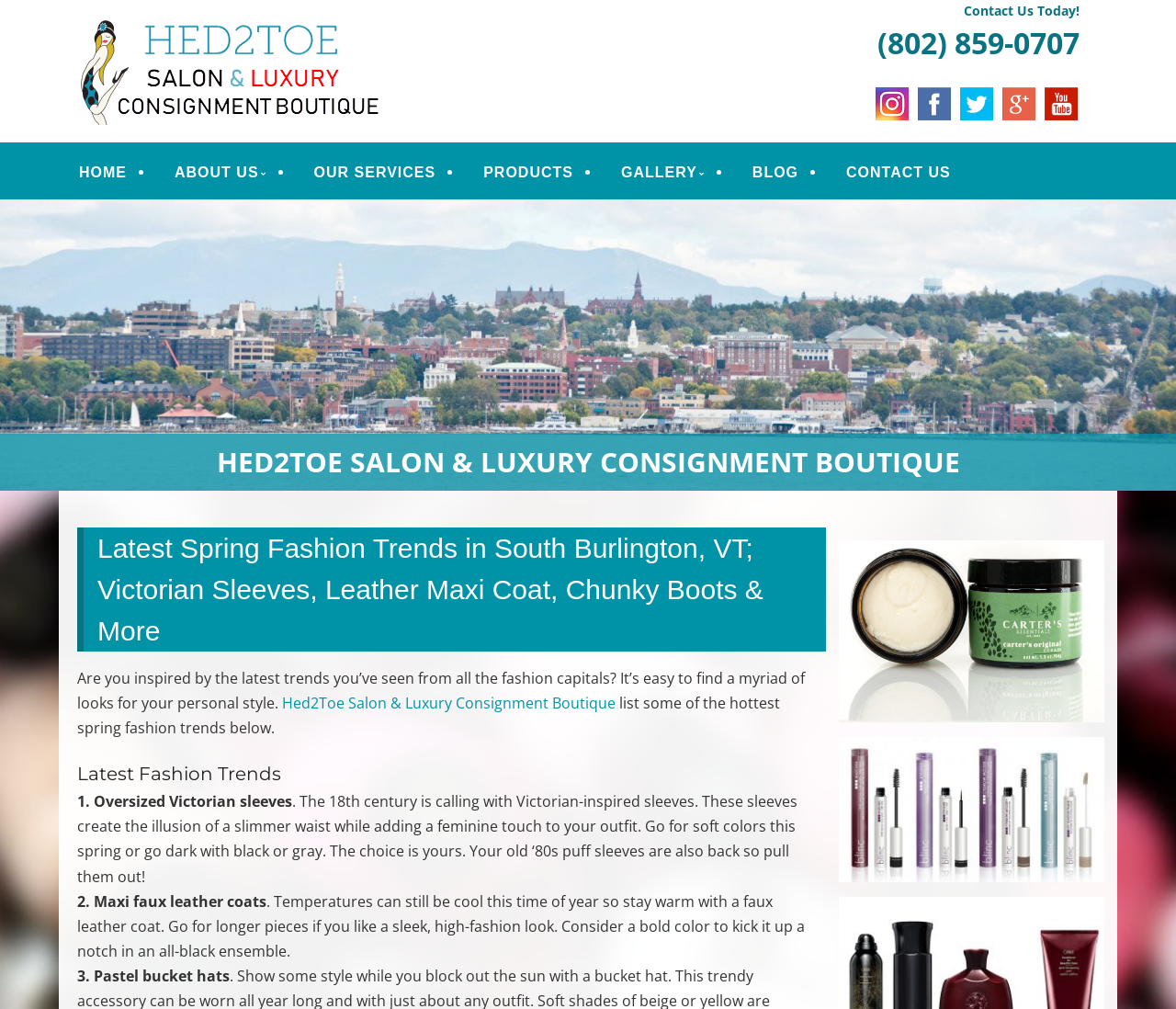Pinpoint the bounding box coordinates of the area that should be clicked to complete the following instruction: "Click on the 'Hed2Toe Salon & Luxury Consignment Boutique' link". The coordinates must be given as four float numbers between 0 and 1, i.e., [left, top, right, bottom].

[0.24, 0.687, 0.523, 0.707]